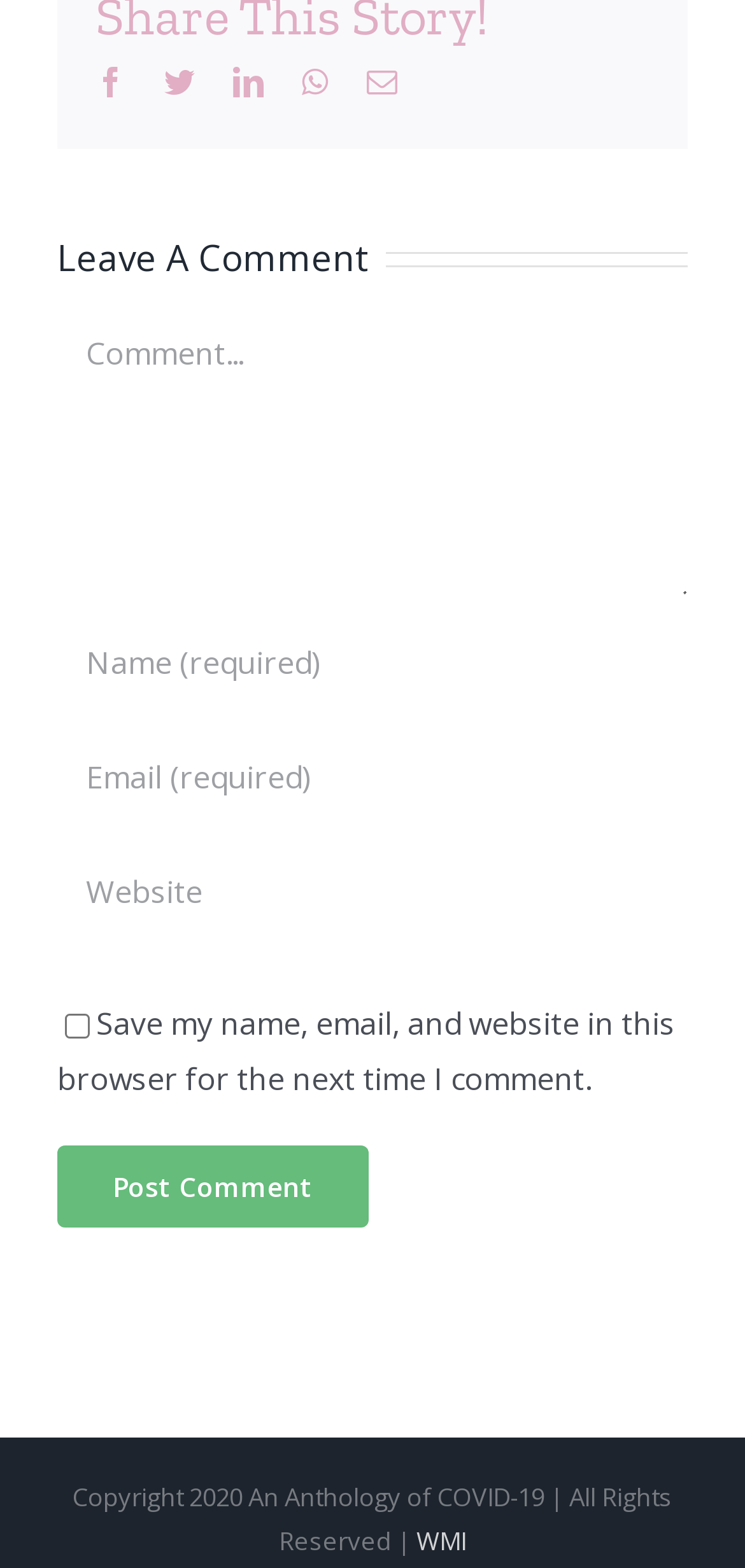Show the bounding box coordinates for the element that needs to be clicked to execute the following instruction: "Visit the About us page". Provide the coordinates in the form of four float numbers between 0 and 1, i.e., [left, top, right, bottom].

None